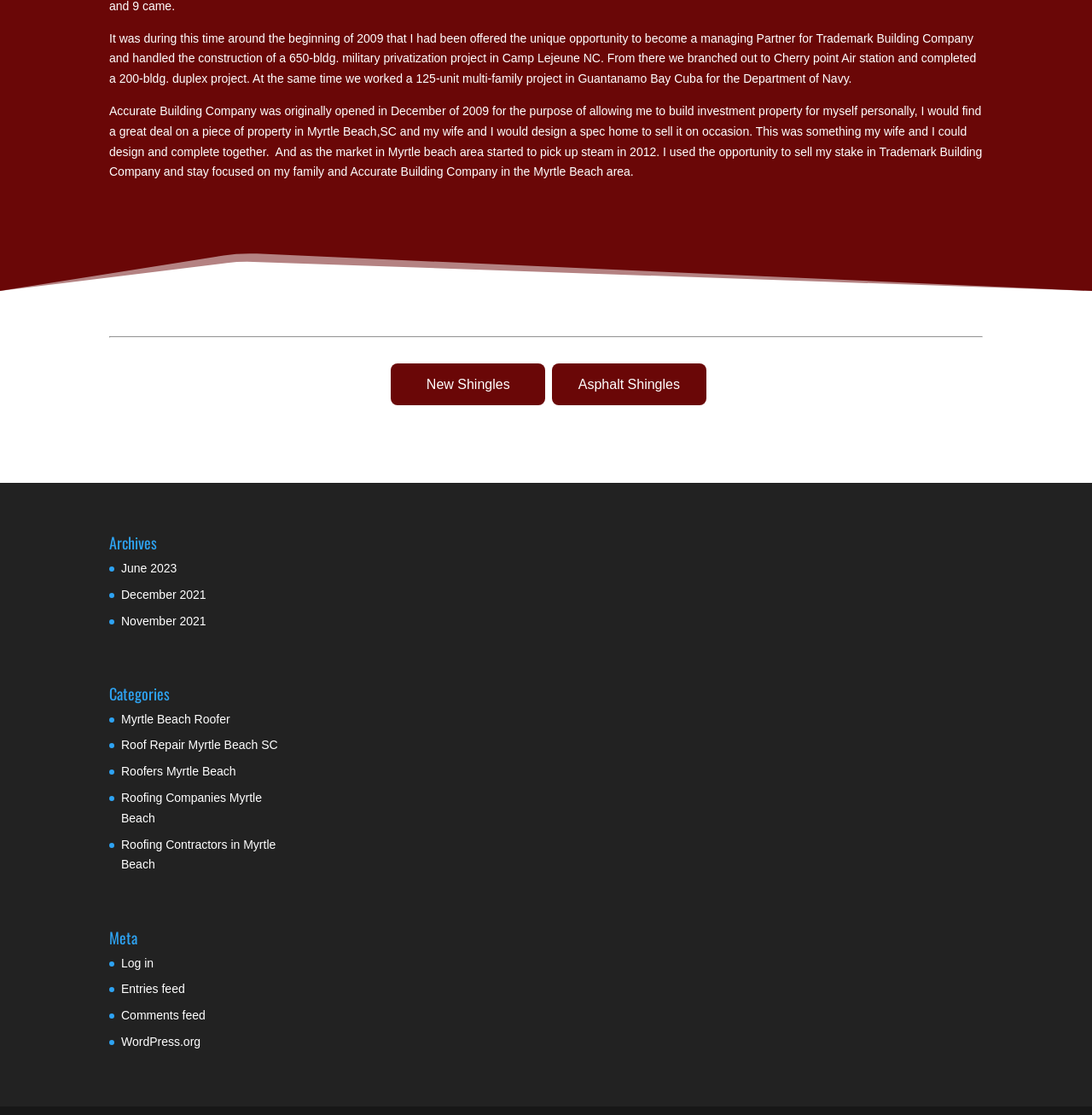Reply to the question with a single word or phrase:
How many links are under the 'Categories' heading?

5